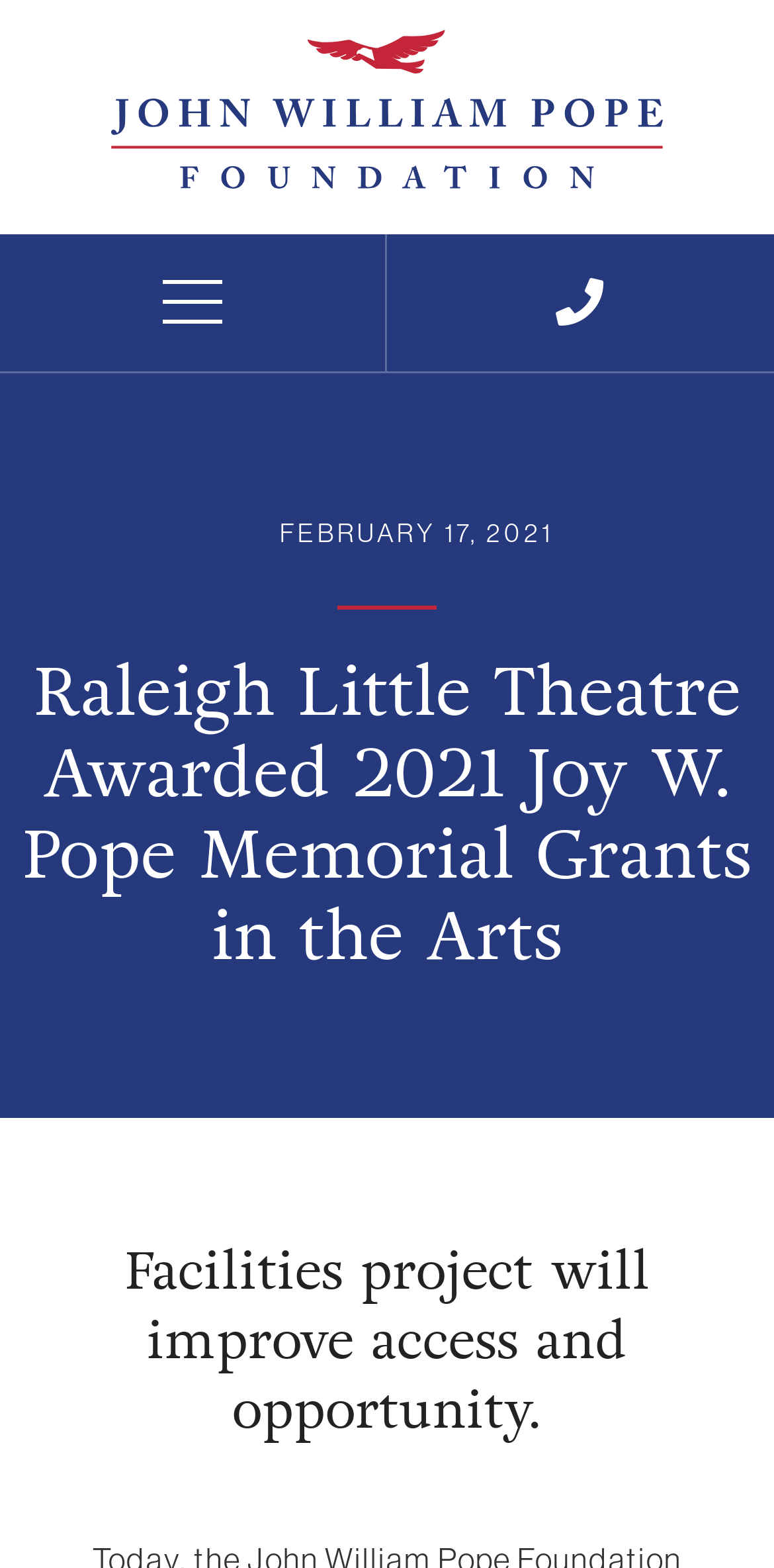Using the details from the image, please elaborate on the following question: What is the purpose of the grant?

I inferred the purpose of the grant by reading the heading element with the content 'Facilities project will improve access and opportunity.' which is located at the coordinates [0.077, 0.788, 0.923, 0.922].